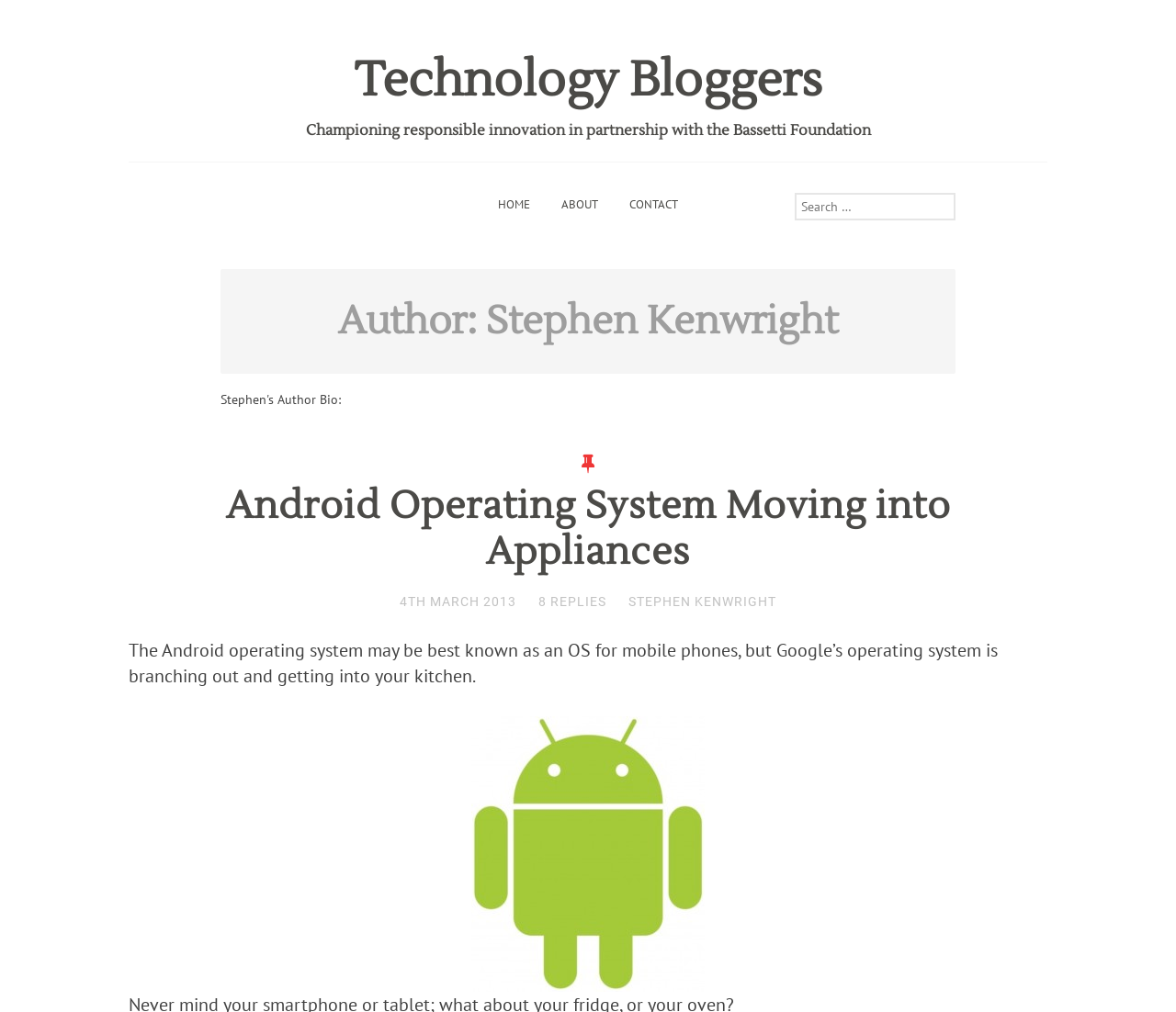Given the element description 8 Replies, specify the bounding box coordinates of the corresponding UI element in the format (top-left x, top-left y, bottom-right x, bottom-right y). All values must be between 0 and 1.

[0.458, 0.587, 0.516, 0.602]